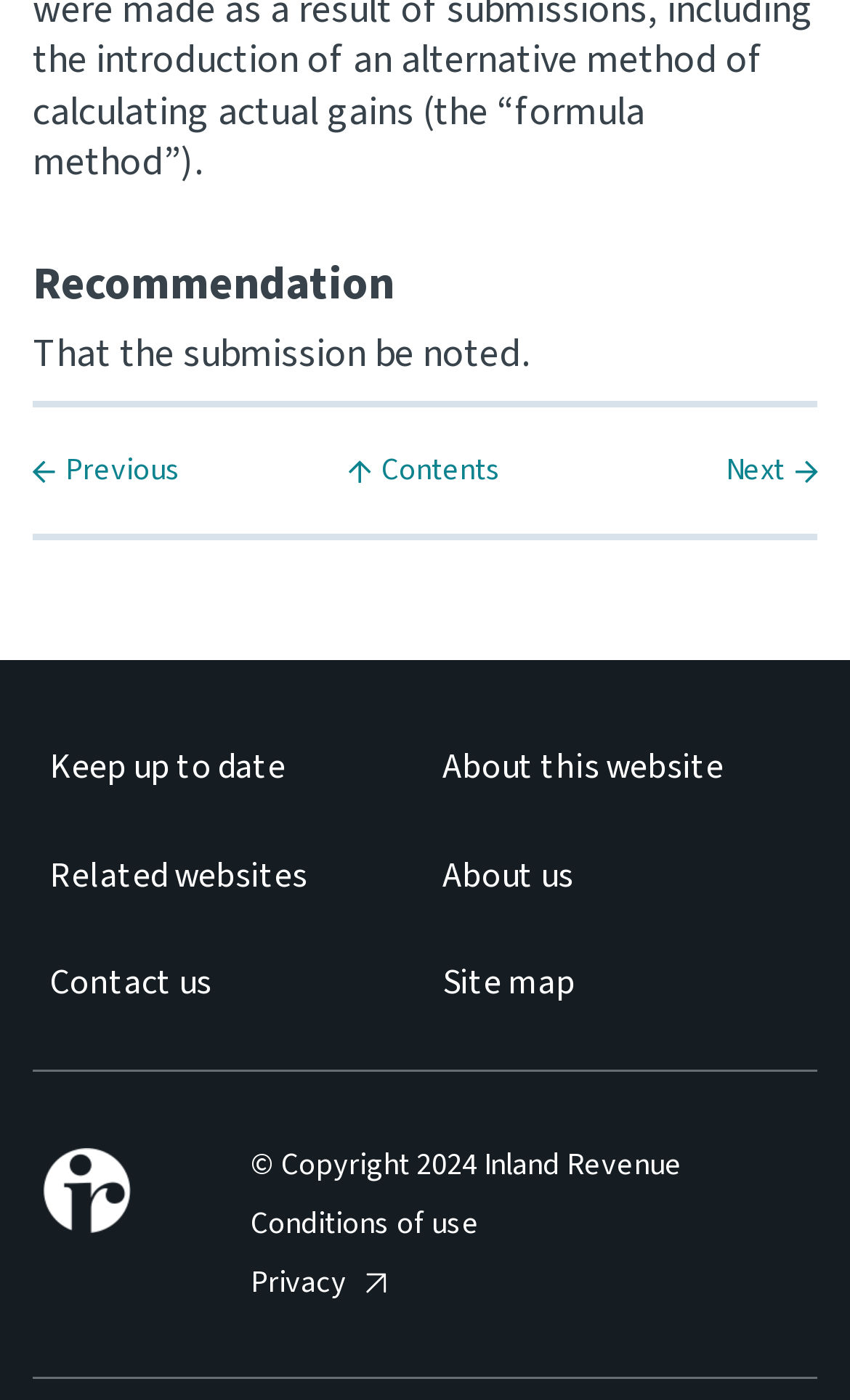How many menu items are there in the vertical menu?
Provide a concise answer using a single word or phrase based on the image.

5